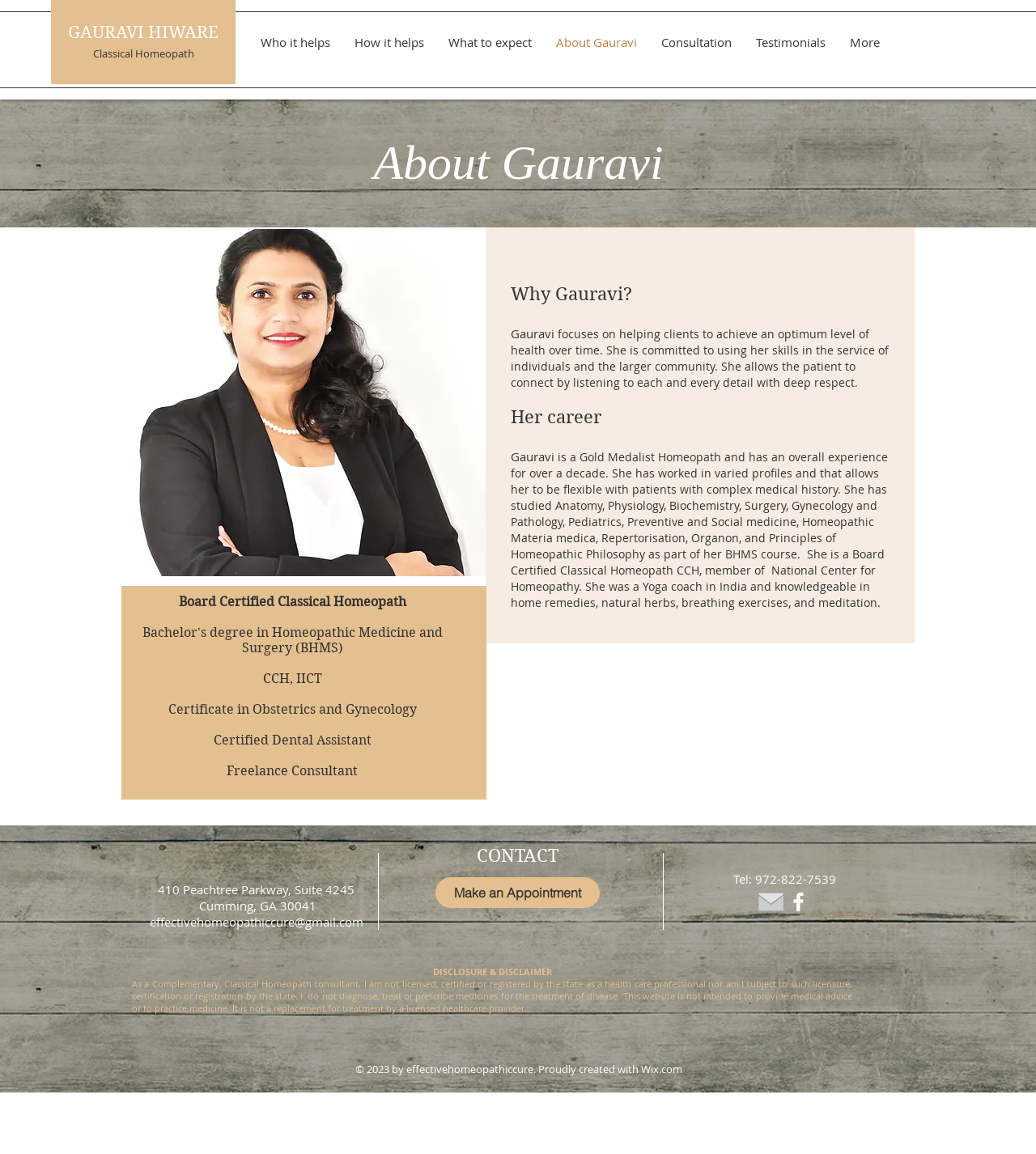Locate the bounding box coordinates of the clickable area needed to fulfill the instruction: "Click on the 'Who it helps' link".

[0.24, 0.026, 0.33, 0.047]